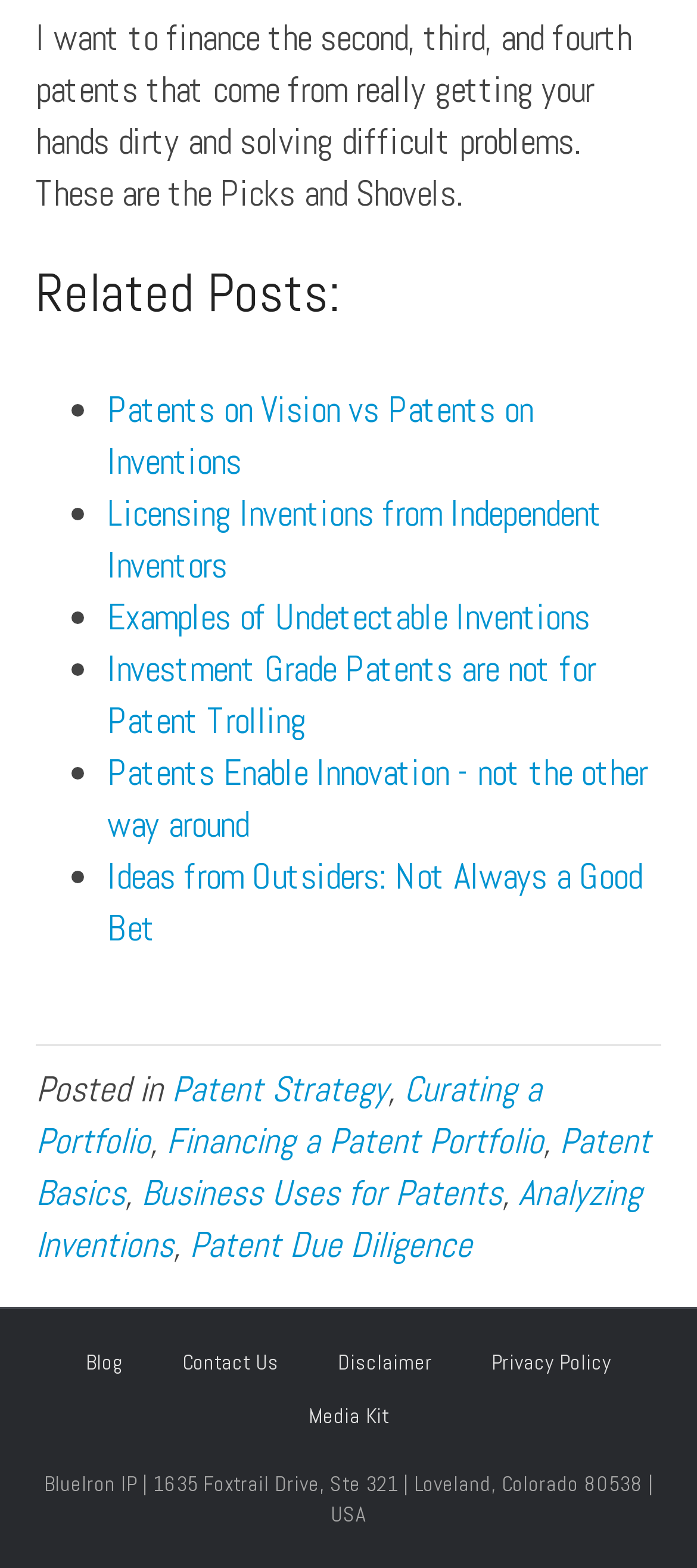Specify the bounding box coordinates of the region I need to click to perform the following instruction: "Click on 'Patents on Vision vs Patents on Inventions'". The coordinates must be four float numbers in the range of 0 to 1, i.e., [left, top, right, bottom].

[0.154, 0.246, 0.764, 0.309]